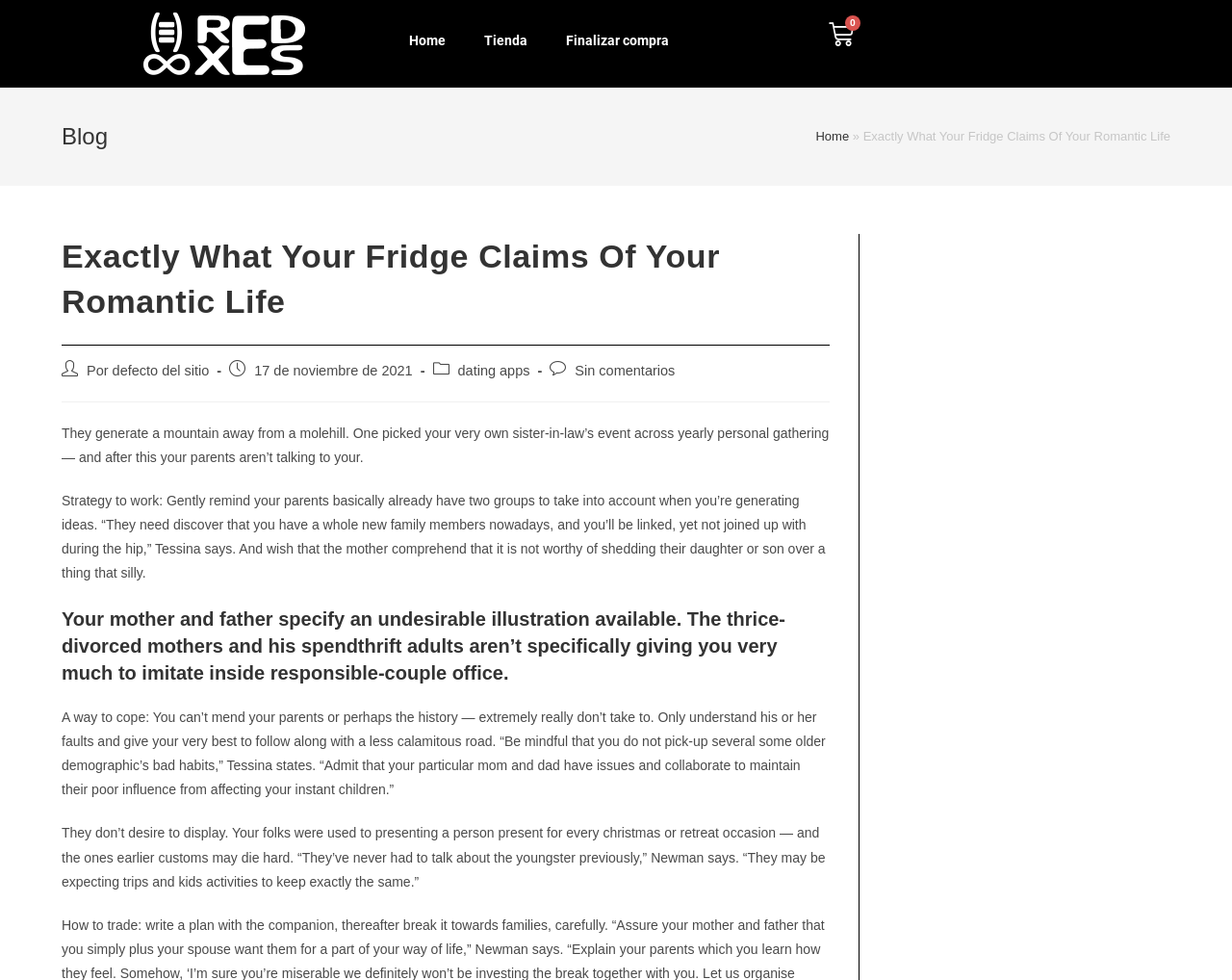What is the advice for dealing with parents who don't want to share?
Using the screenshot, give a one-word or short phrase answer.

Make a plan with your partner